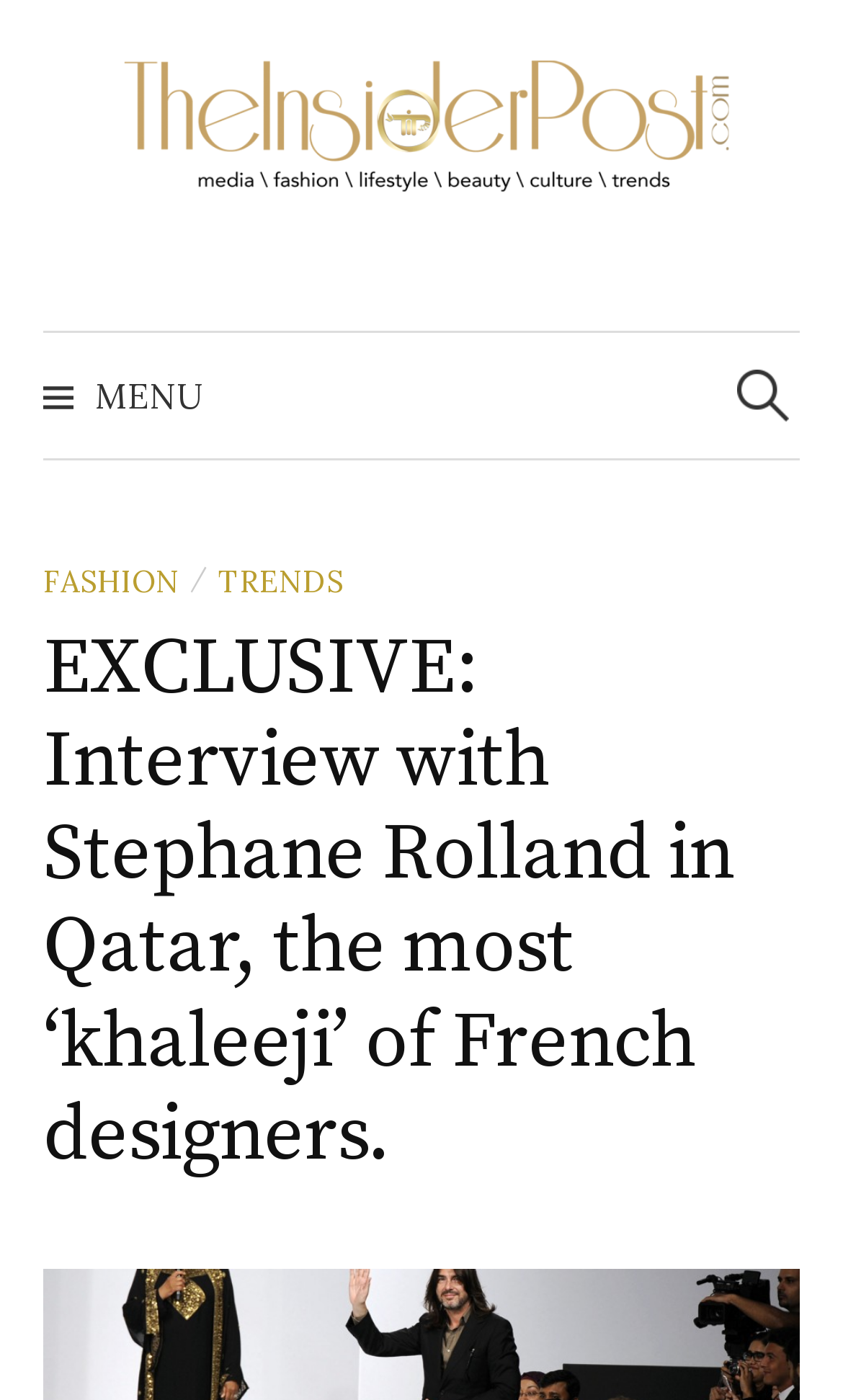Provide a one-word or short-phrase response to the question:
What is the name of the website?

The Insider Post